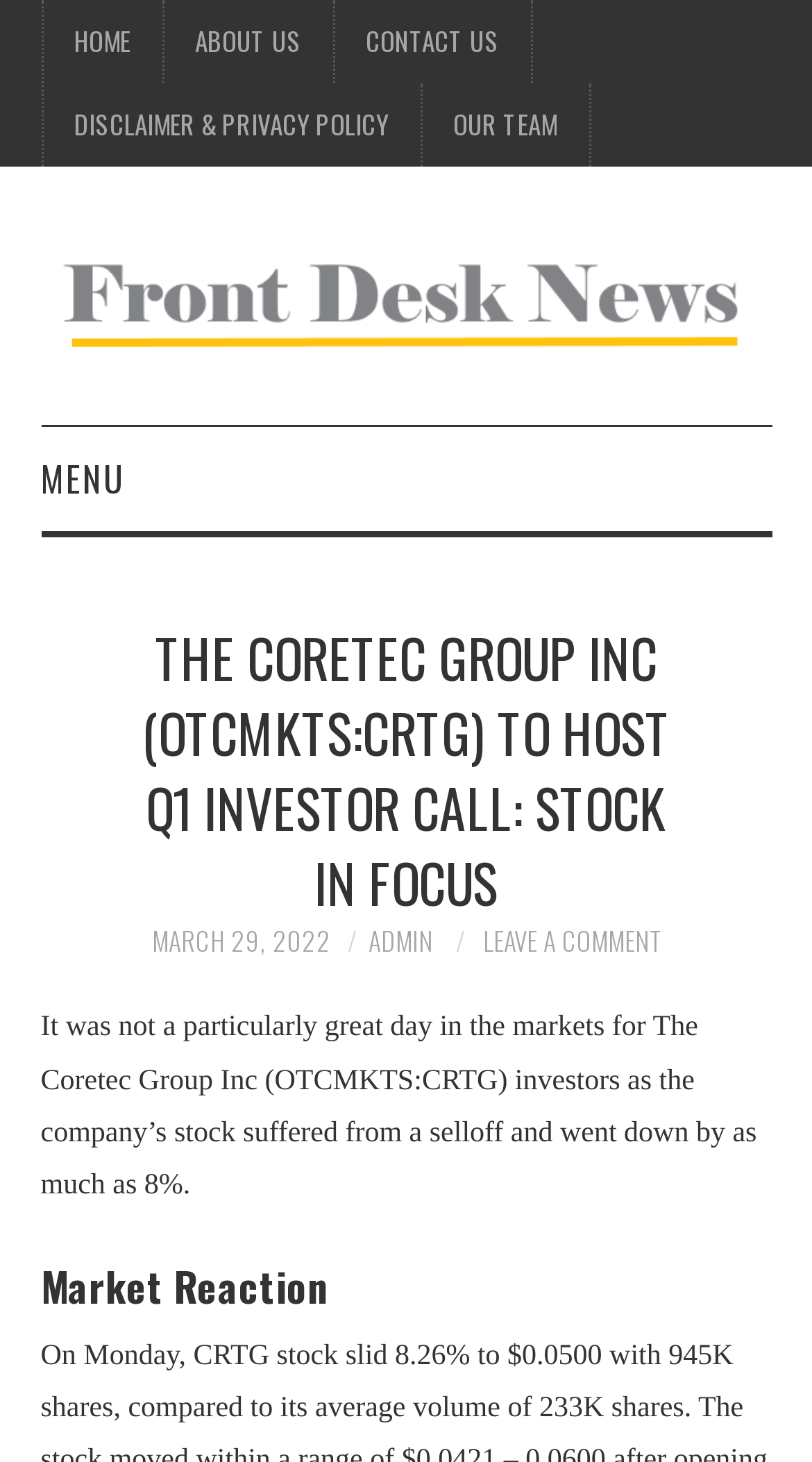Refer to the screenshot and give an in-depth answer to this question: What is the company's stock symbol?

The company's stock symbol can be found in the heading 'THE CORETEC GROUP INC (OTCMKTS:CRTG) TO HOST Q1 INVESTOR CALL: STOCK IN FOCUS' which is located in the middle of the webpage.